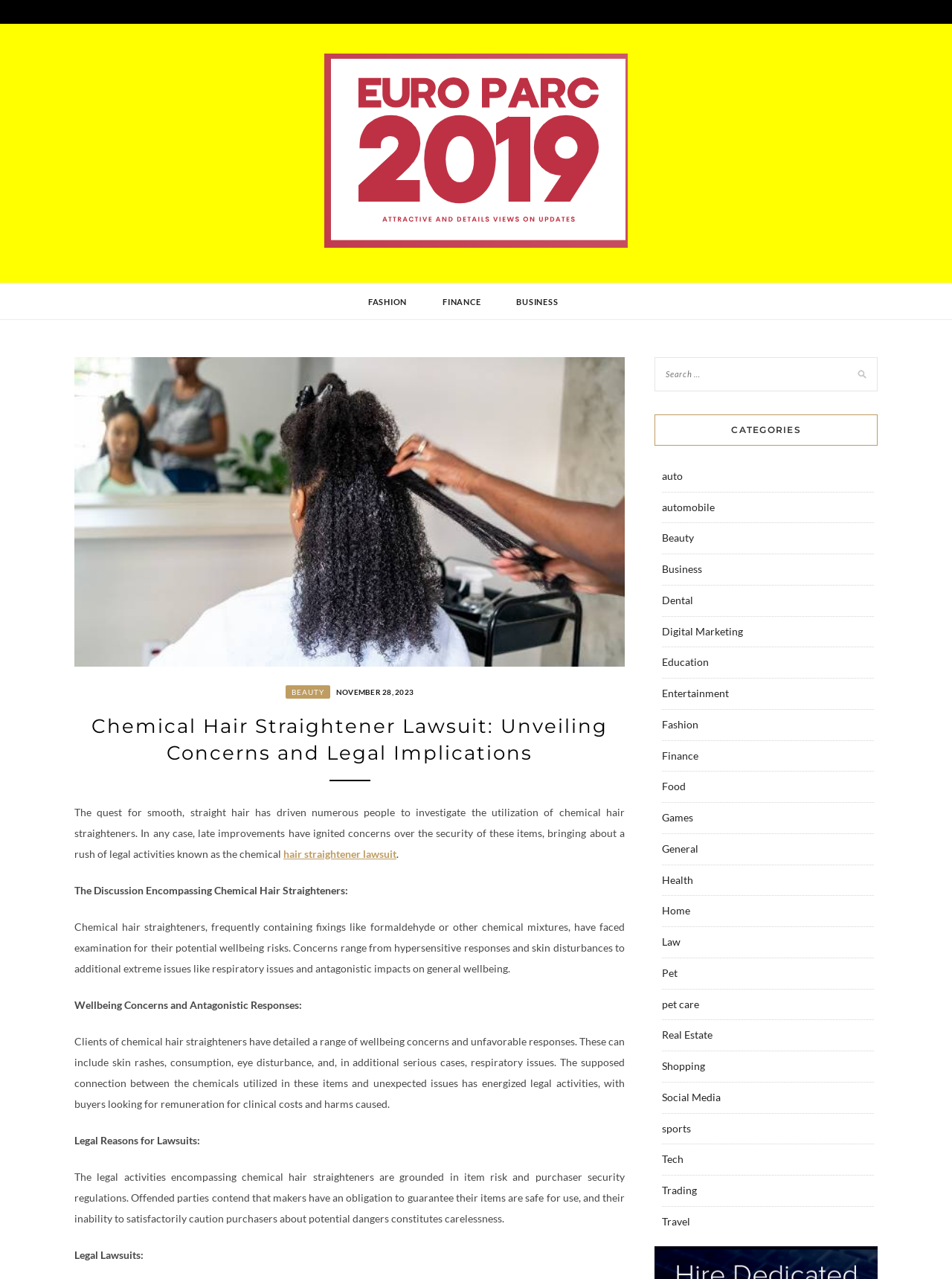What is the tone of the webpage content?
Please respond to the question with a detailed and well-explained answer.

The tone of the webpage content appears to be informative and serious, as it discusses the concerns and legal implications of using chemical hair straighteners in a neutral and objective manner, without any emotional or sensational language.